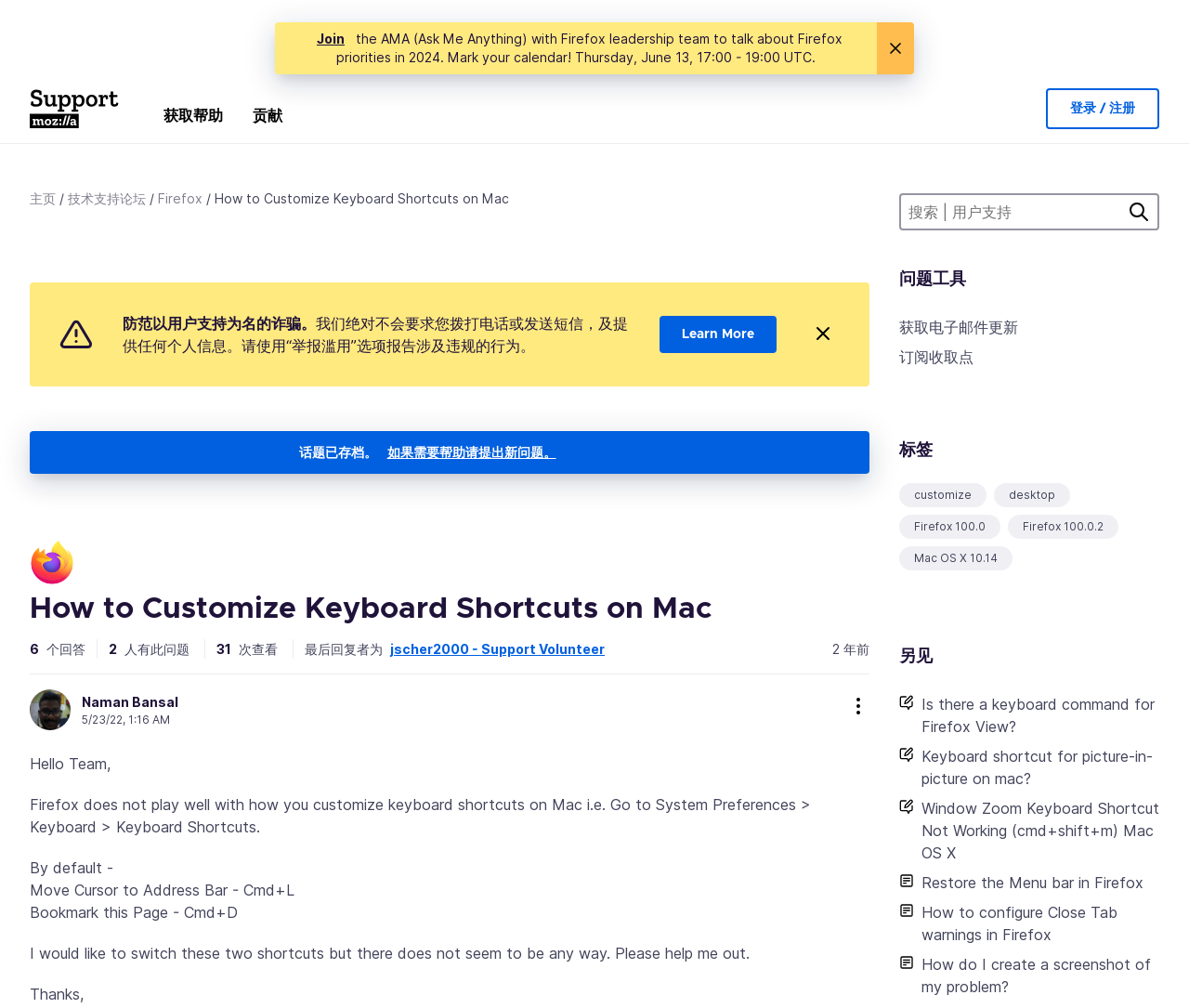Locate the bounding box coordinates of the element's region that should be clicked to carry out the following instruction: "Click the 'Join' button". The coordinates need to be four float numbers between 0 and 1, i.e., [left, top, right, bottom].

[0.266, 0.029, 0.29, 0.048]